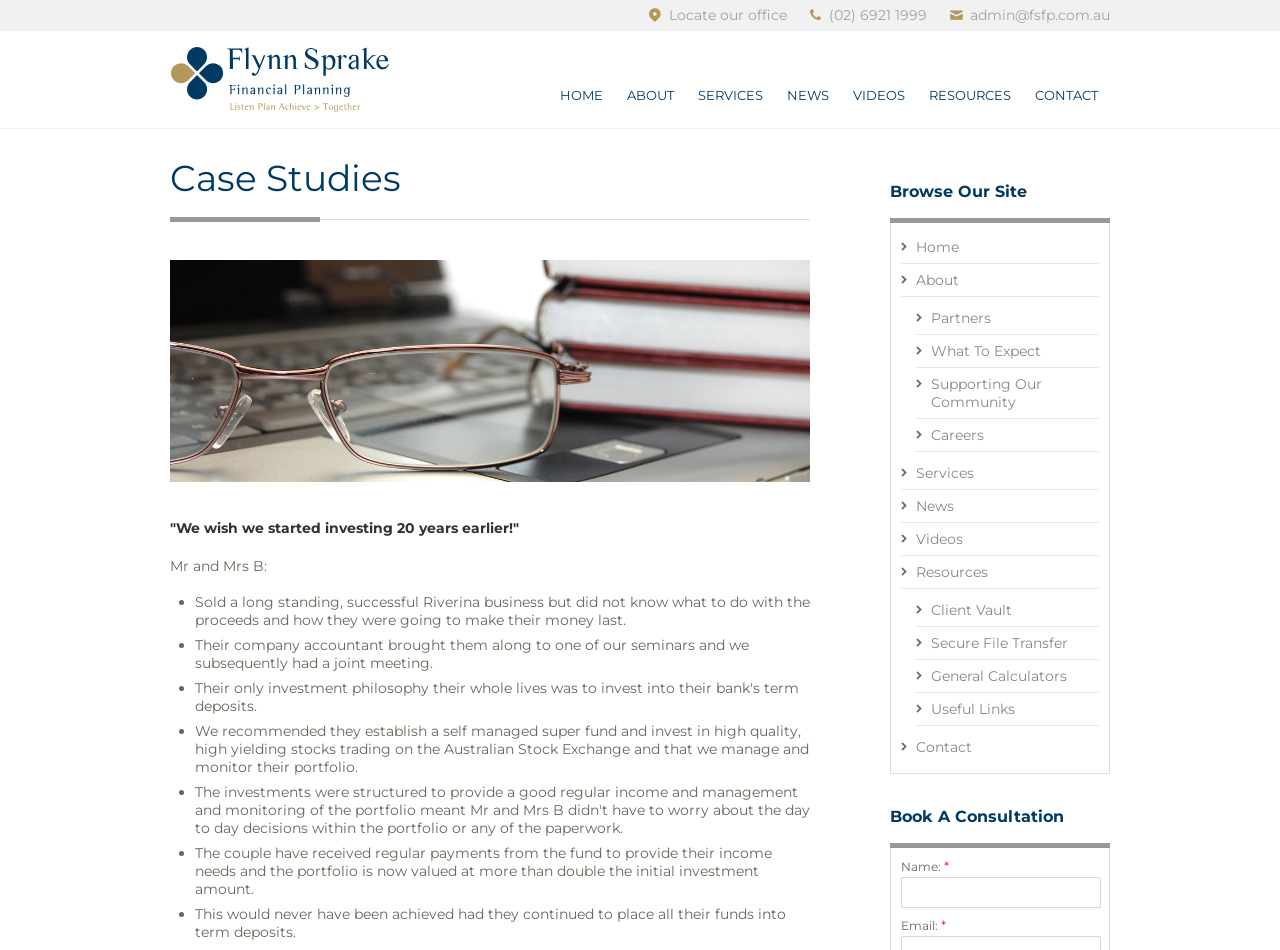Based on the image, give a detailed response to the question: What is the phone number of the office?

I found the phone number by looking at the links at the top of the webpage, which include 'Locate our office', '(02) 6921 1999', and 'admin@fsfp.com.au'. The phone number is clearly labeled as '(02) 6921 1999'.